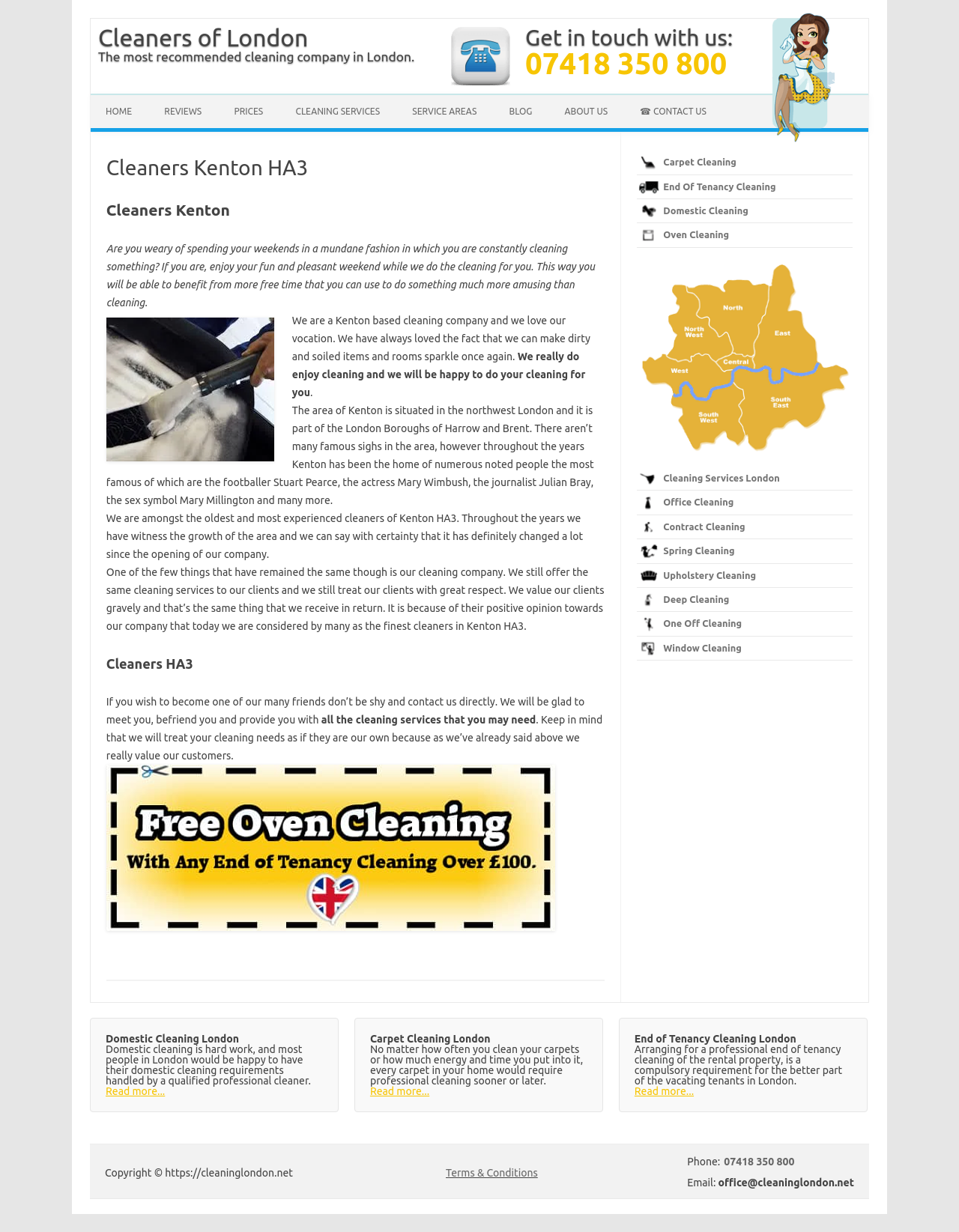Please reply to the following question with a single word or a short phrase:
What is one of the cleaning services offered by the company?

Carpet Cleaning